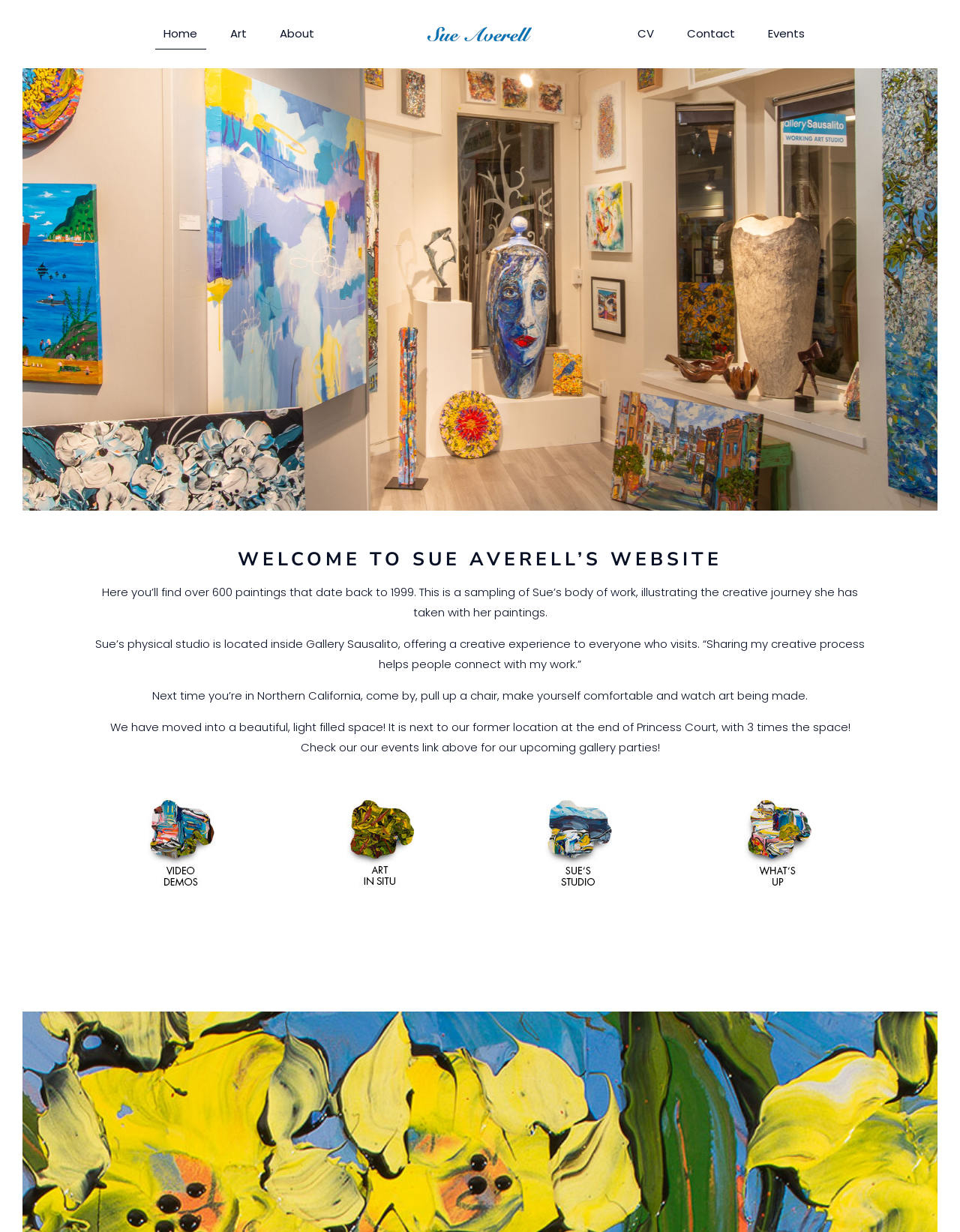Determine the coordinates of the bounding box that should be clicked to complete the instruction: "Contact Sue Averell". The coordinates should be represented by four float numbers between 0 and 1: [left, top, right, bottom].

[0.7, 0.0, 0.781, 0.055]